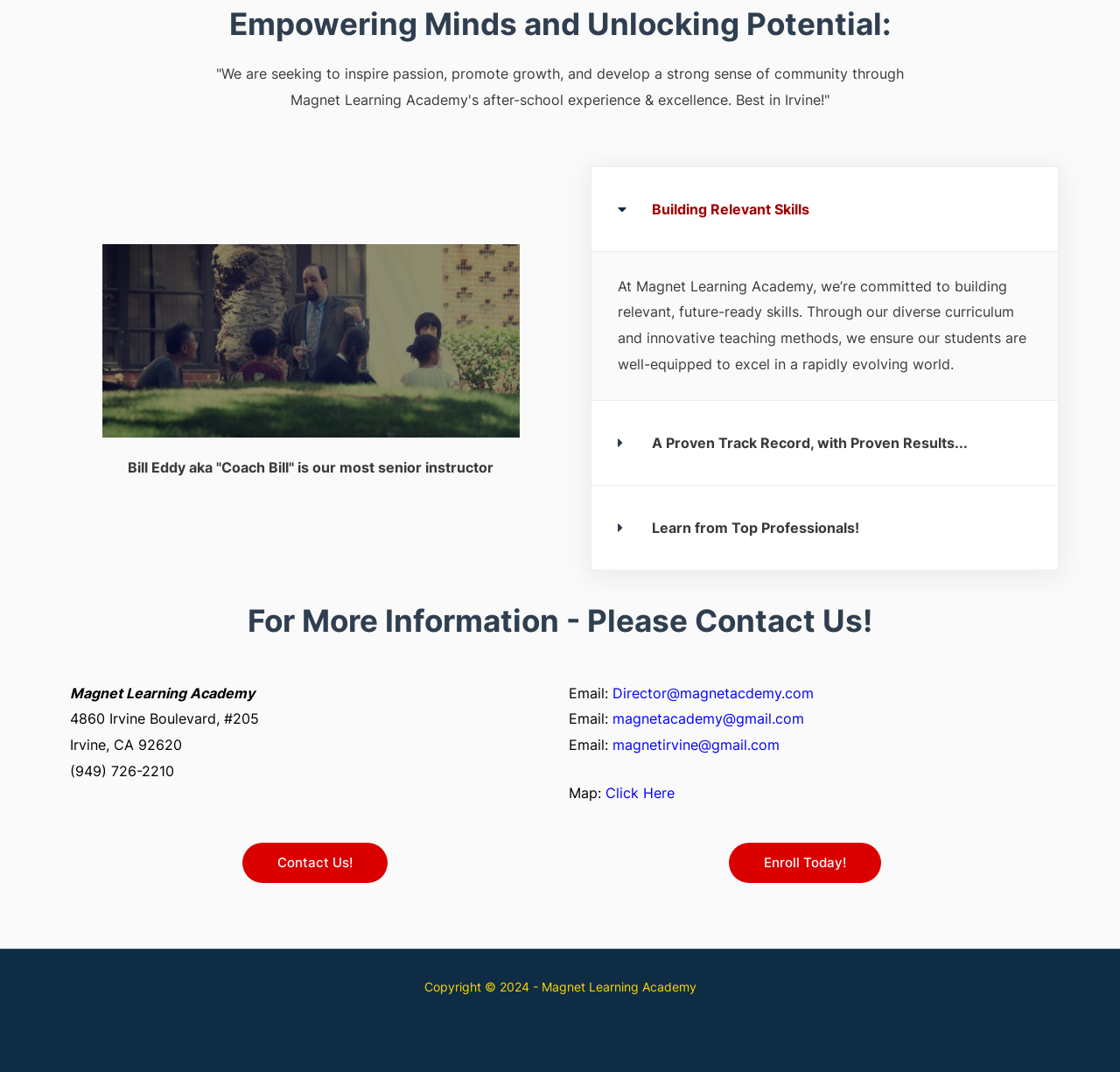Locate the coordinates of the bounding box for the clickable region that fulfills this instruction: "Enroll Today!".

[0.651, 0.786, 0.787, 0.823]